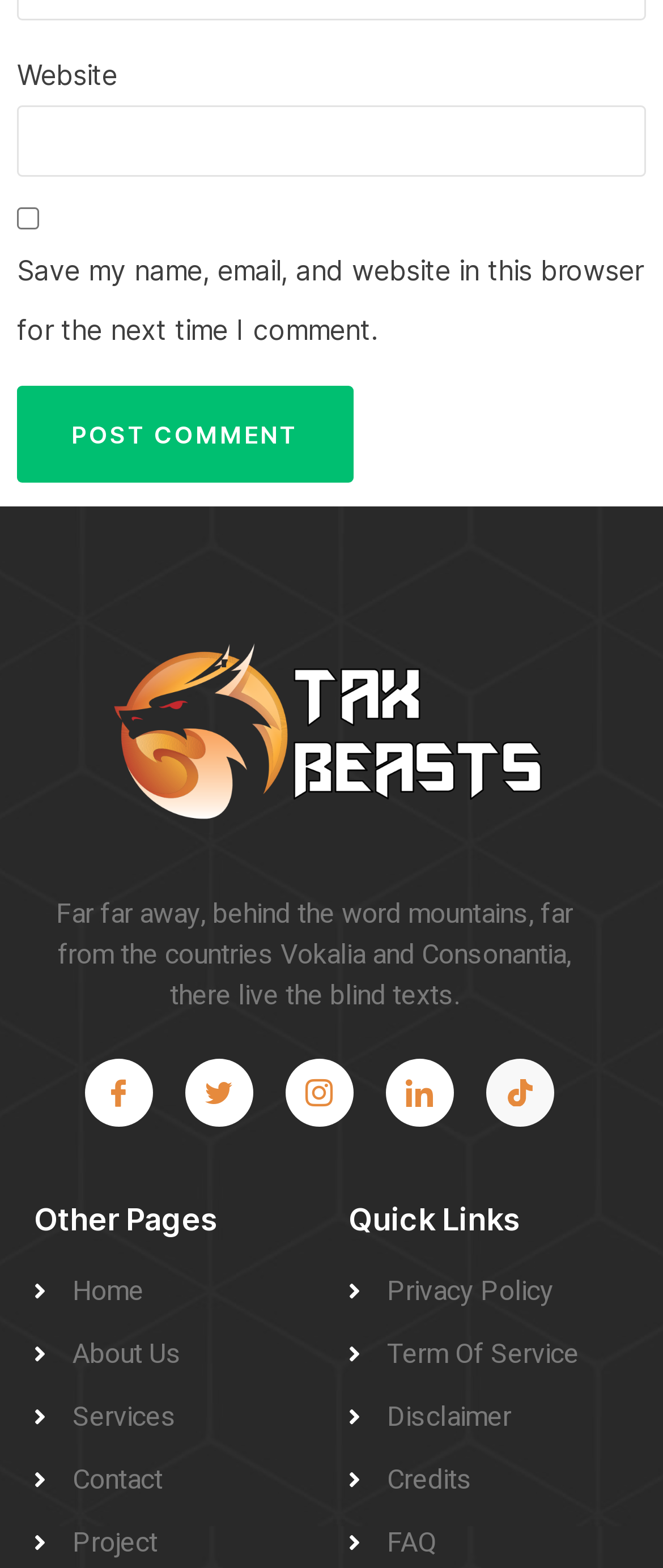Given the webpage screenshot and the description, determine the bounding box coordinates (top-left x, top-left y, bottom-right x, bottom-right y) that define the location of the UI element matching this description: name="submit" value="Post Comment"

[0.026, 0.246, 0.532, 0.308]